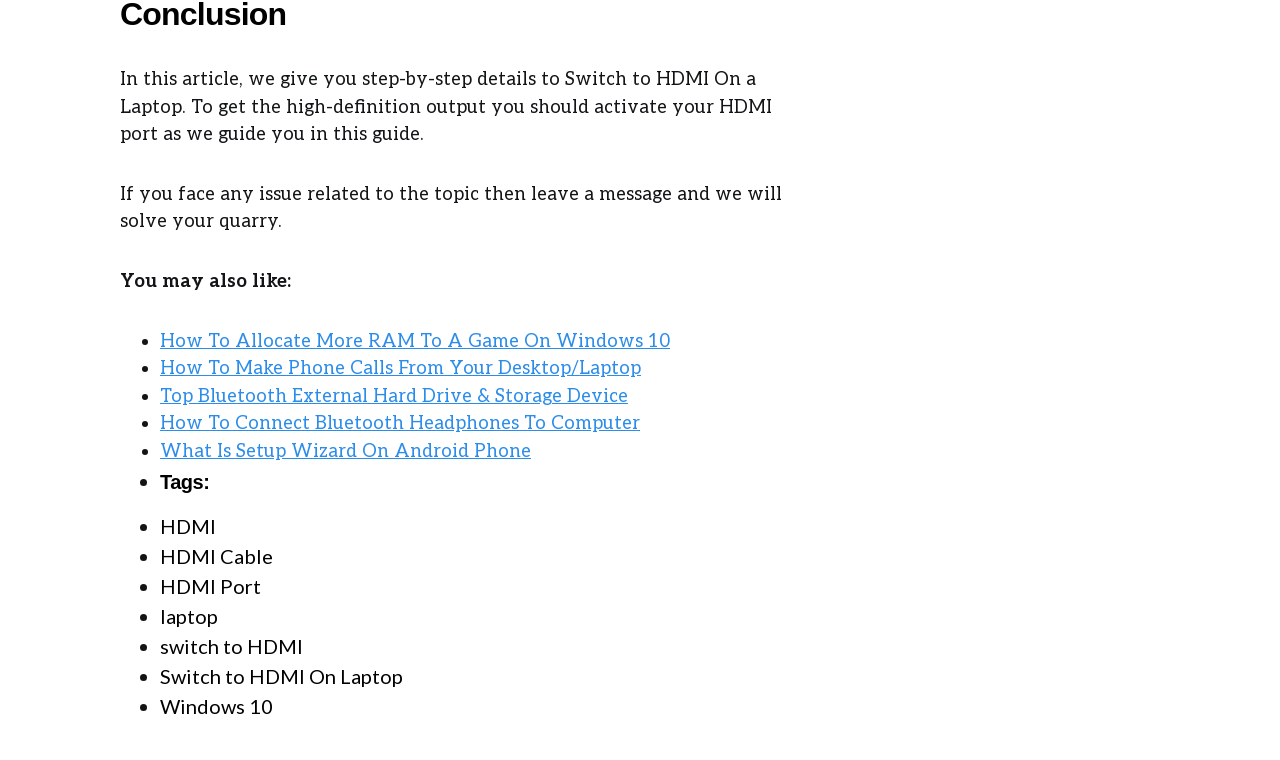Find the bounding box coordinates for the area you need to click to carry out the instruction: "Click on 'HDMI'". The coordinates should be four float numbers between 0 and 1, indicated as [left, top, right, bottom].

[0.125, 0.676, 0.169, 0.707]